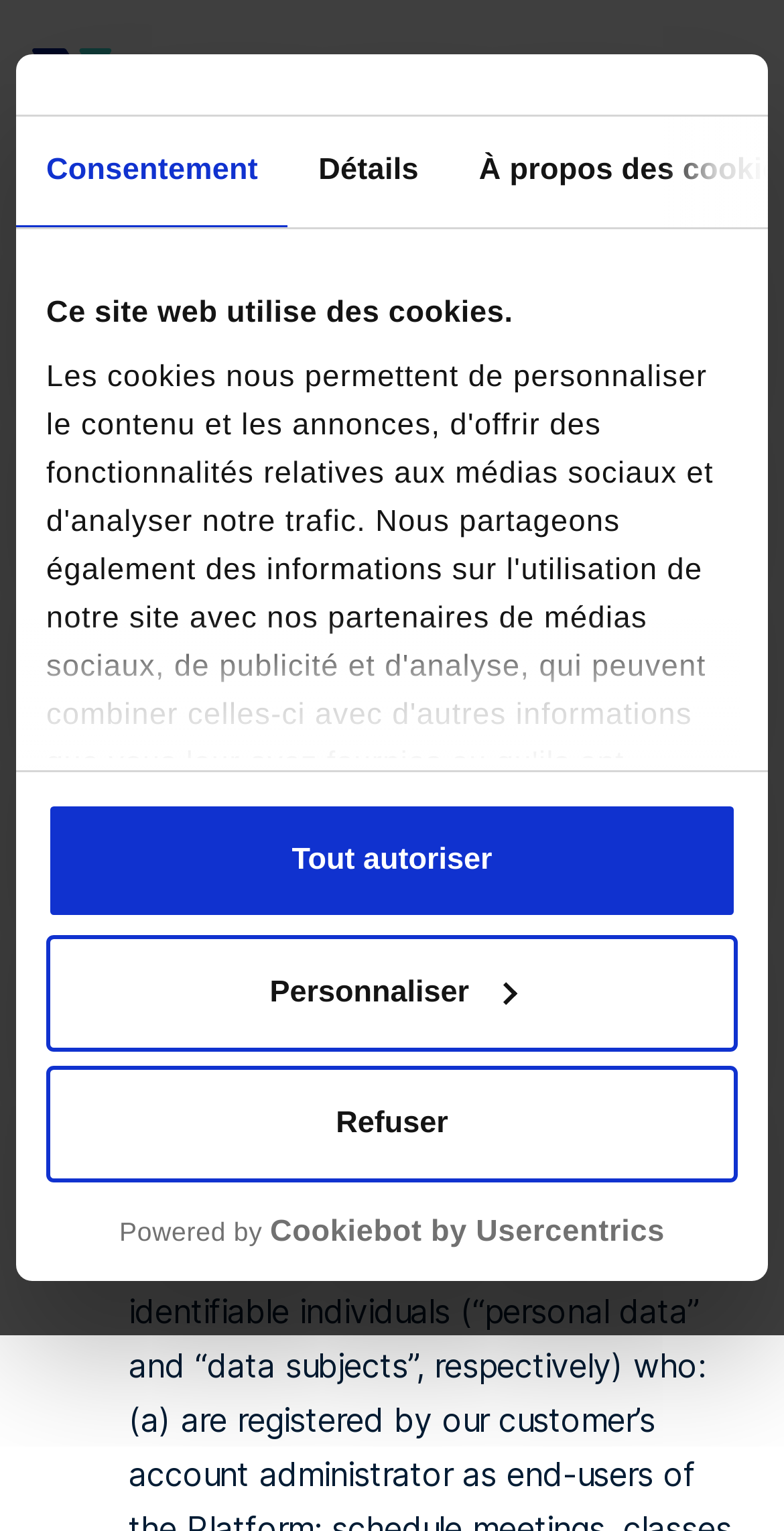Respond to the following question with a brief word or phrase:
What is the purpose of cookies on this website?

Personalize content and ads